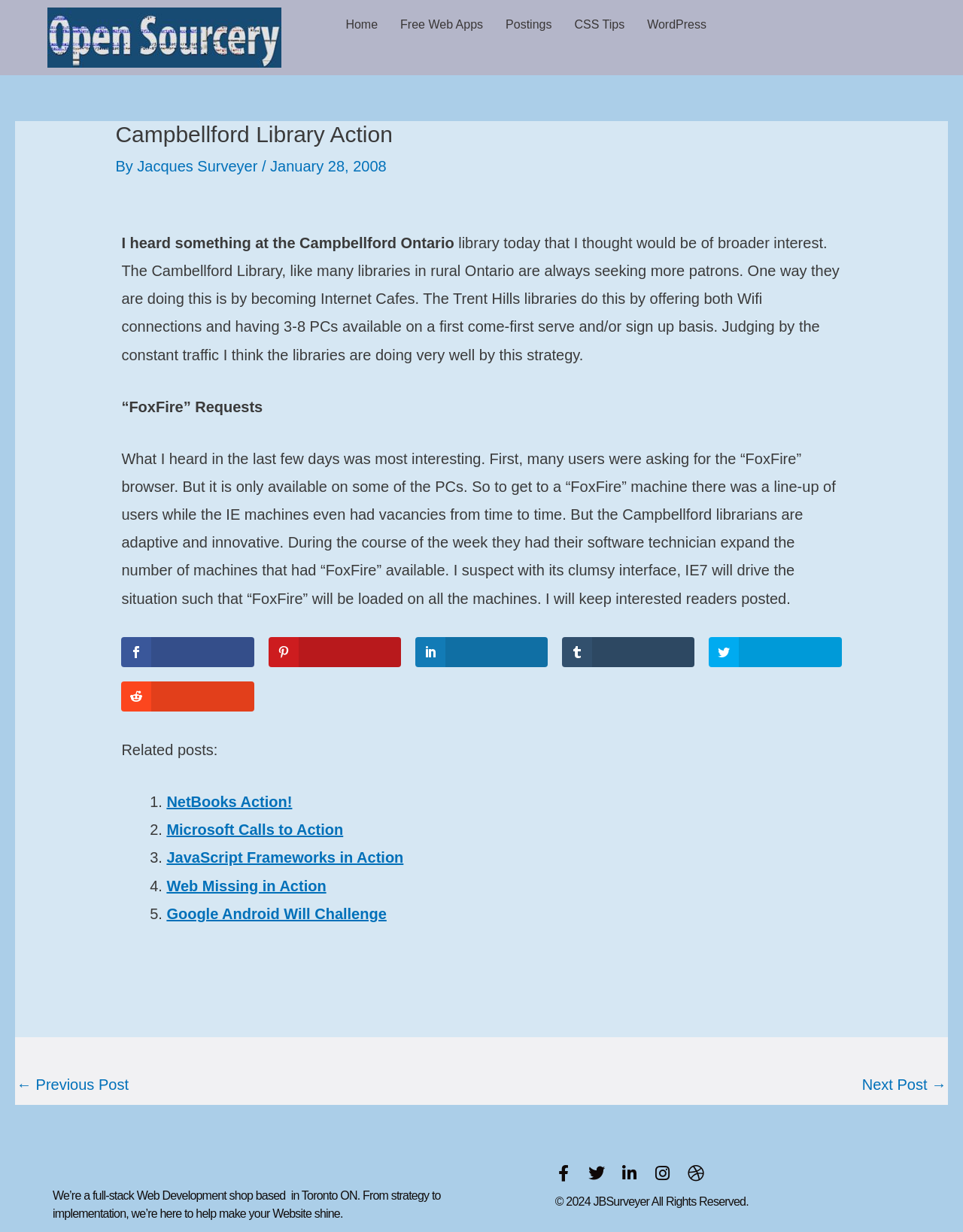Locate the bounding box coordinates of the element you need to click to accomplish the task described by this instruction: "View the 'Next Post'".

[0.895, 0.867, 0.983, 0.896]